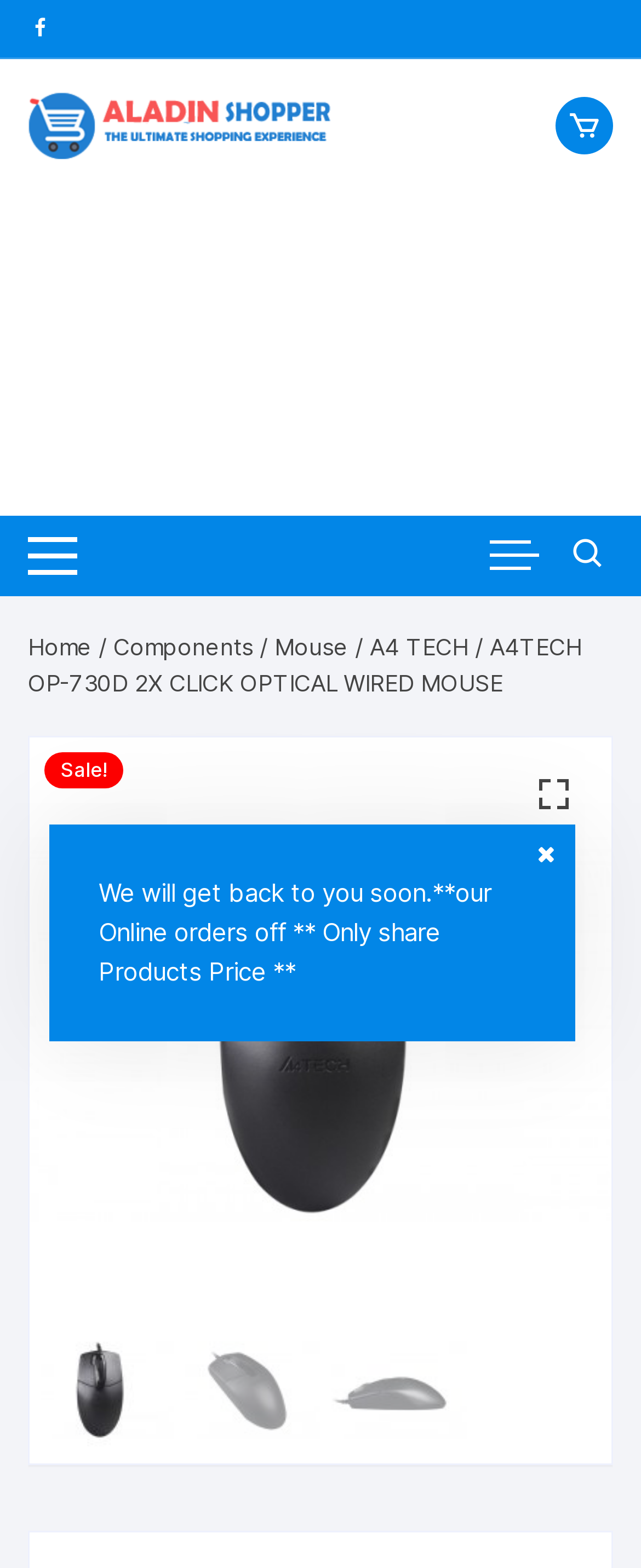Determine the bounding box for the HTML element described here: "parent_node: - Advertisement -". The coordinates should be given as [left, top, right, bottom] with each number being a float between 0 and 1.

None